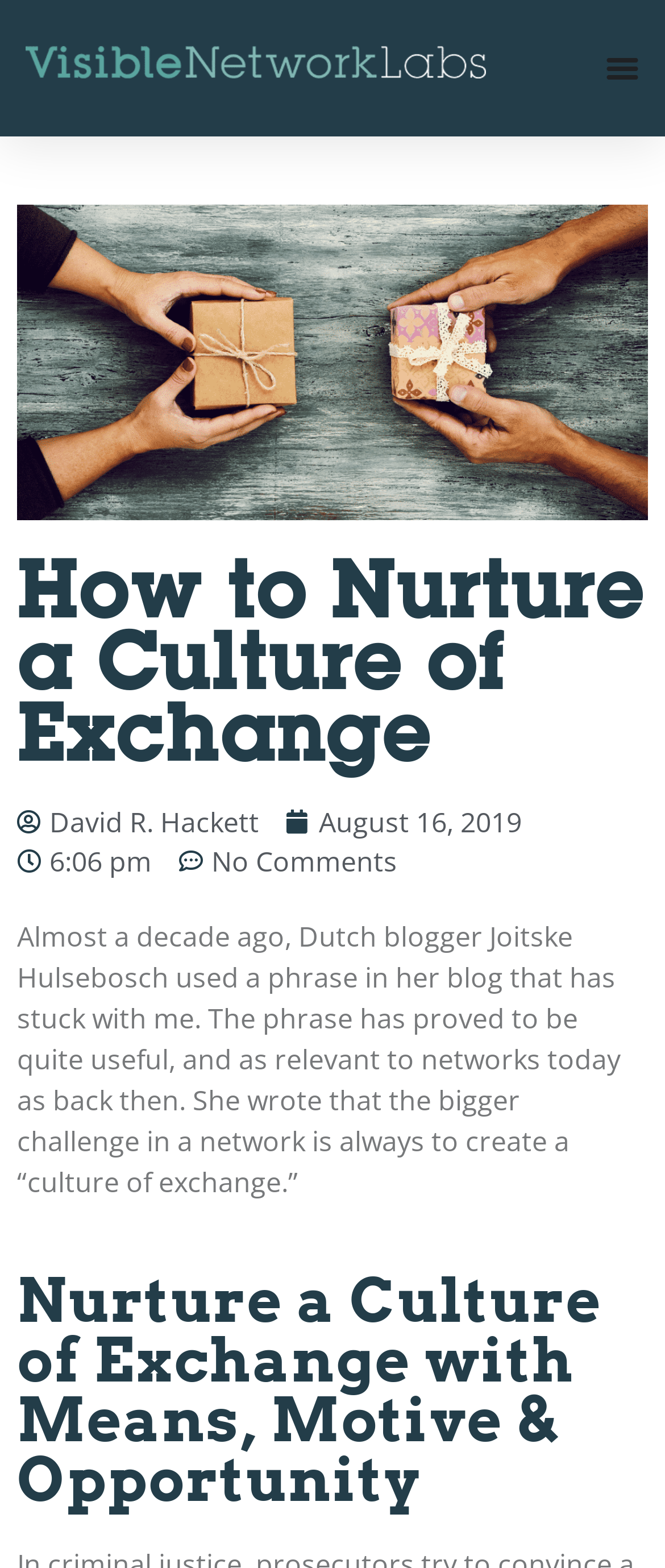Please answer the following question using a single word or phrase: 
What is the name of the blogger mentioned in the article?

Joitske Hulsebosch